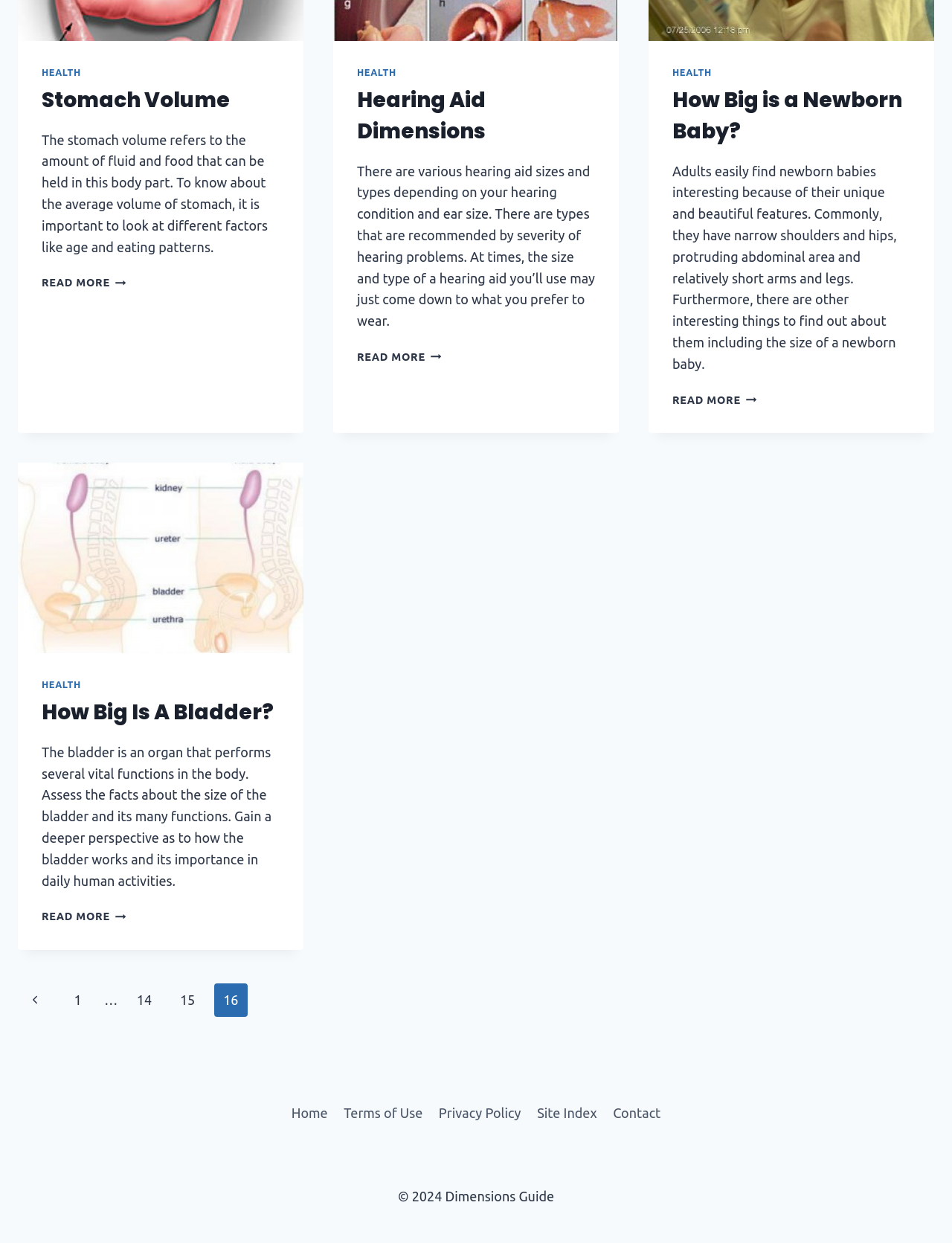How many 'READ MORE' links are on the page?
Based on the visual, give a brief answer using one word or a short phrase.

4